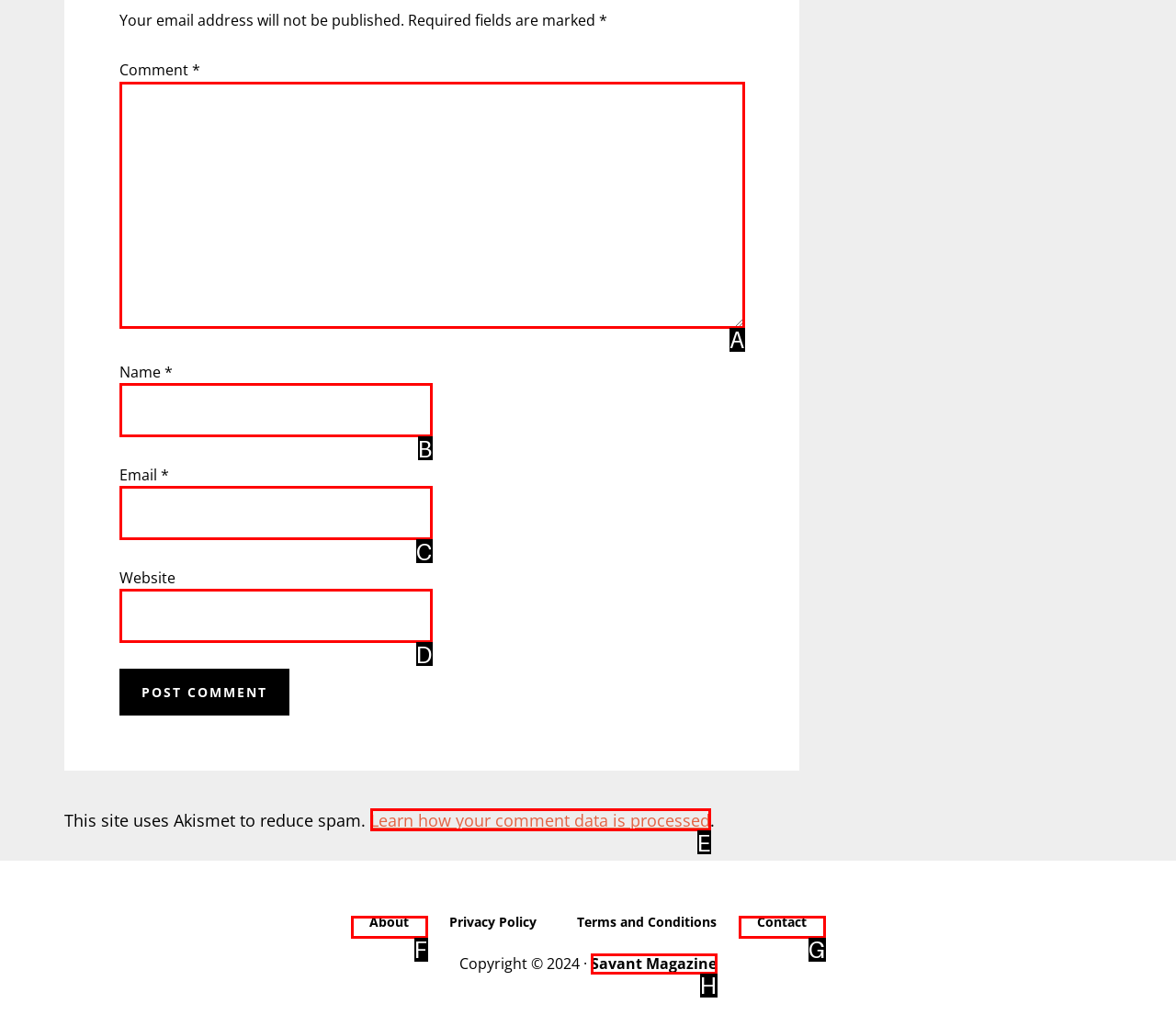Tell me which option I should click to complete the following task: Enter a comment
Answer with the option's letter from the given choices directly.

A